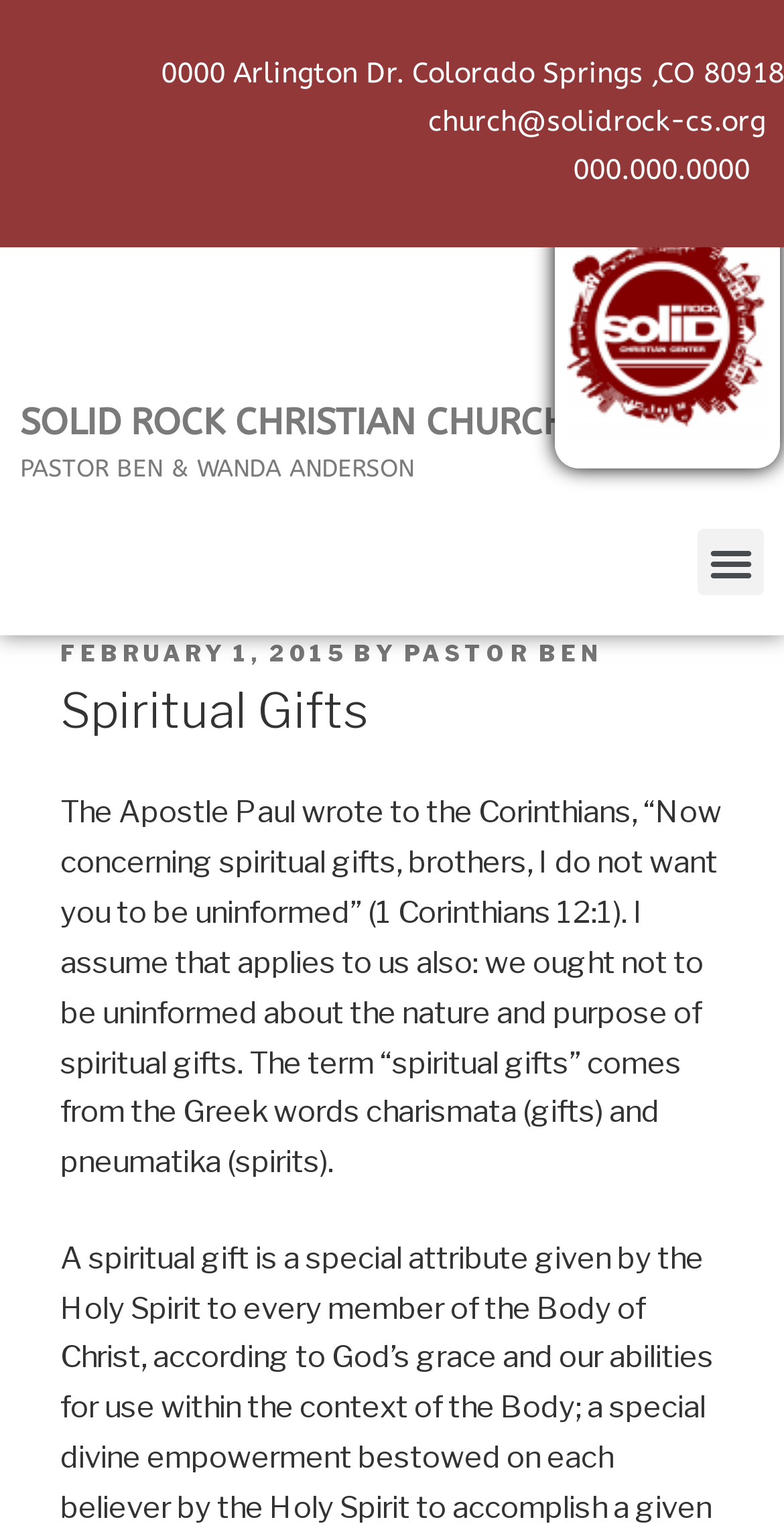Given the element description, predict the bounding box coordinates in the format (top-left x, top-left y, bottom-right x, bottom-right y). Make sure all values are between 0 and 1. Here is the element description: Menu

[0.89, 0.346, 0.974, 0.39]